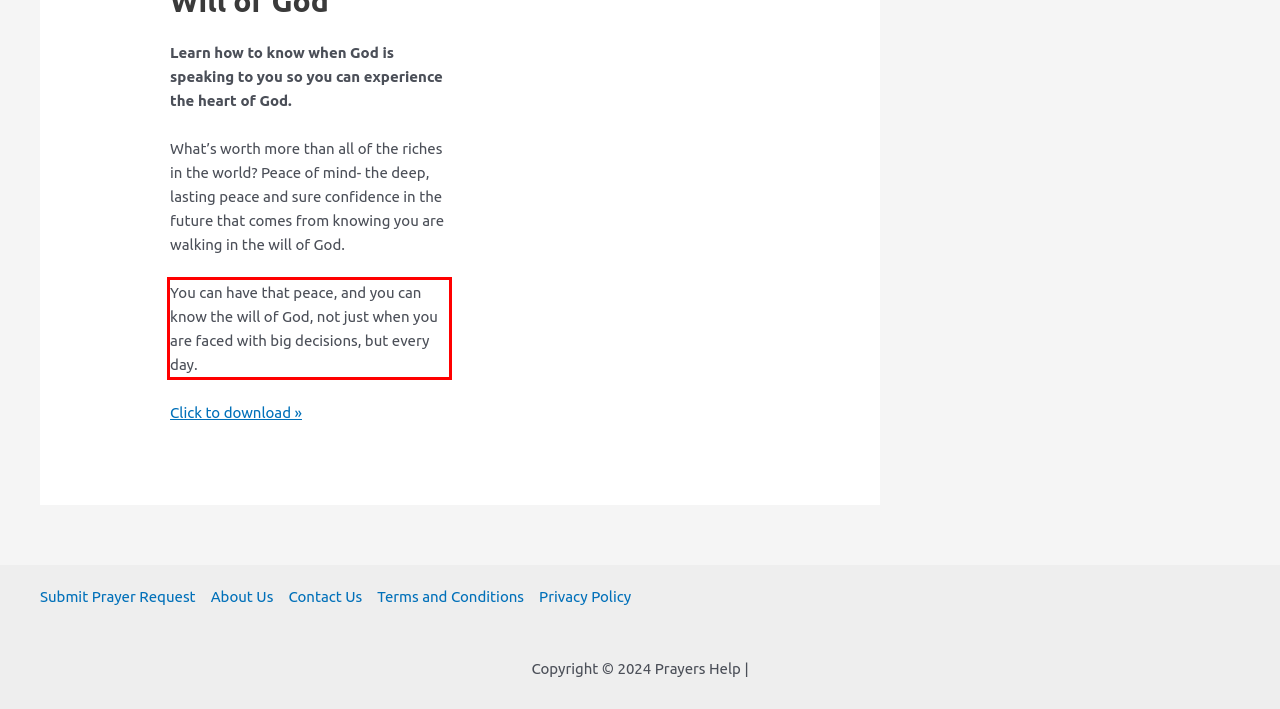Look at the screenshot of the webpage, locate the red rectangle bounding box, and generate the text content that it contains.

You can have that peace, and you can know the will of God, not just when you are faced with big decisions, but every day.